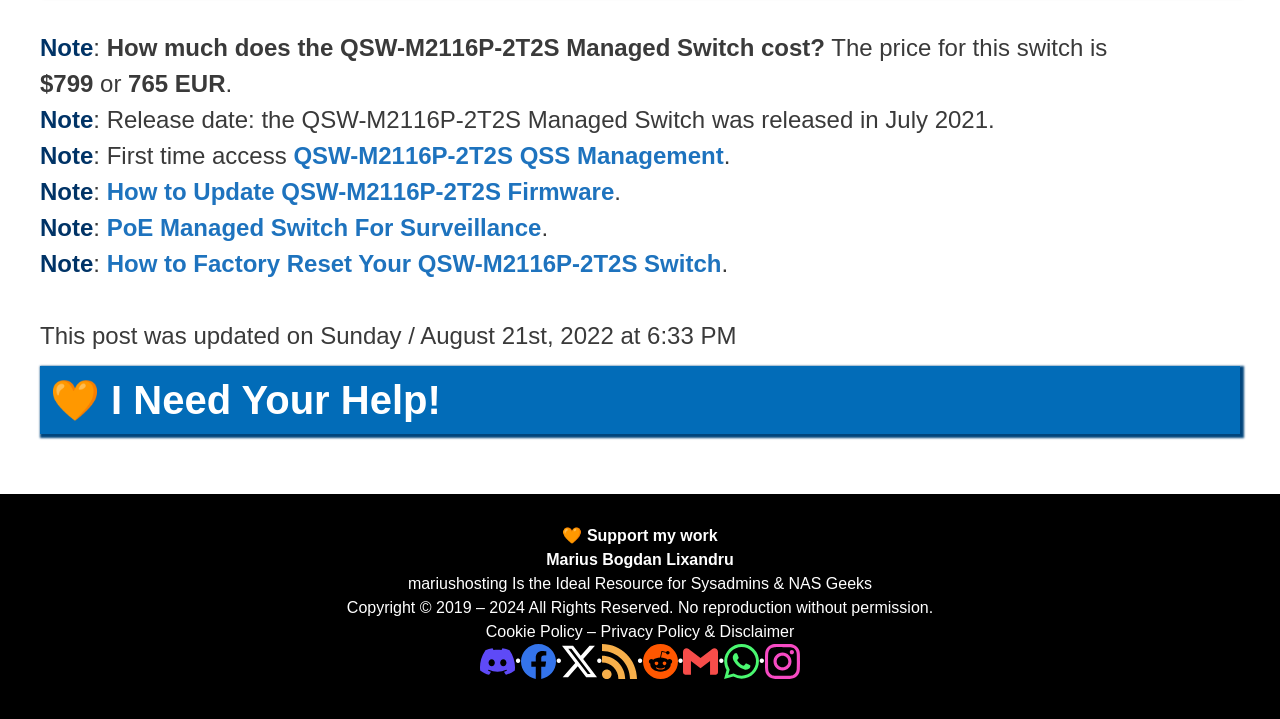Can you find the bounding box coordinates for the element to click on to achieve the instruction: "Visit Prof. Kersh's homepage"?

None